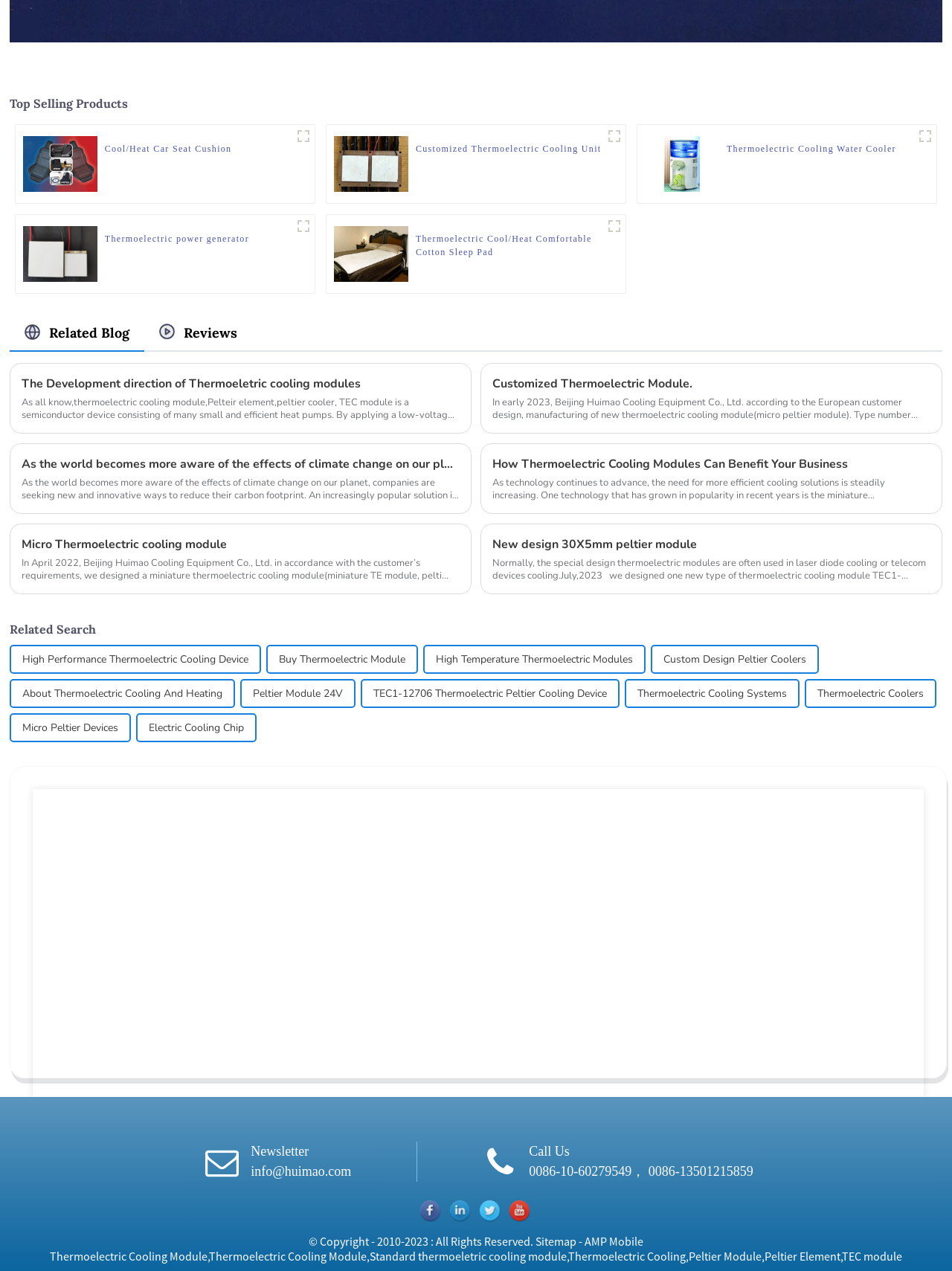Identify the bounding box coordinates of the clickable region necessary to fulfill the following instruction: "Follow the company on Facebook". The bounding box coordinates should be four float numbers between 0 and 1, i.e., [left, top, right, bottom].

[0.441, 0.946, 0.465, 0.958]